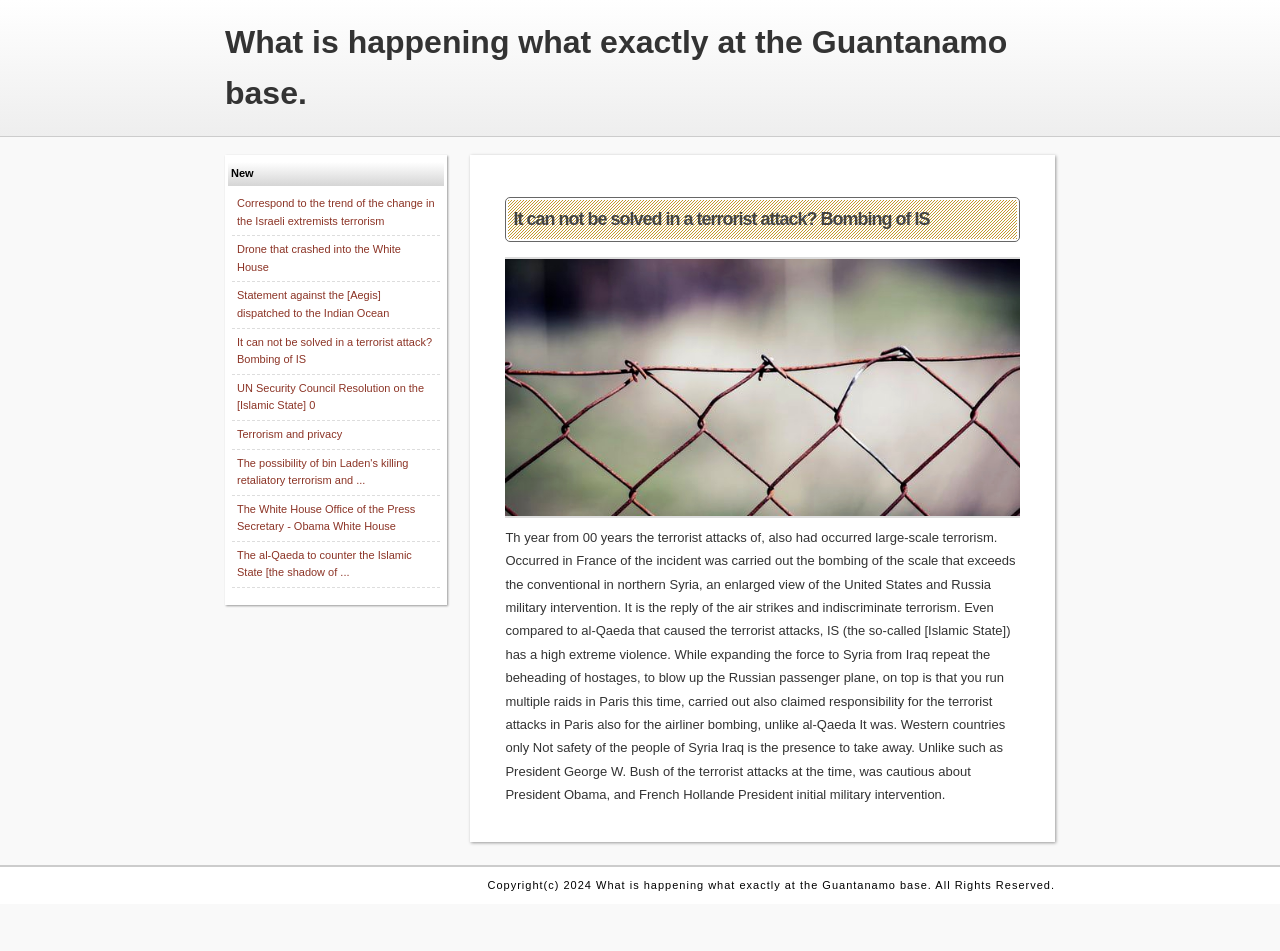Given the webpage screenshot and the description, determine the bounding box coordinates (top-left x, top-left y, bottom-right x, bottom-right y) that define the location of the UI element matching this description: Terrorism and privacy

[0.185, 0.45, 0.267, 0.463]